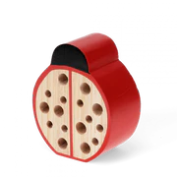What is the benefit of using this eco-friendly accessory in the garden?
Look at the screenshot and provide an in-depth answer.

By providing a safe habitat for ladybirds and other insects, the ladybird hotel encourages biodiversity in the garden, which is essential for maintaining a healthy and thriving ecosystem.